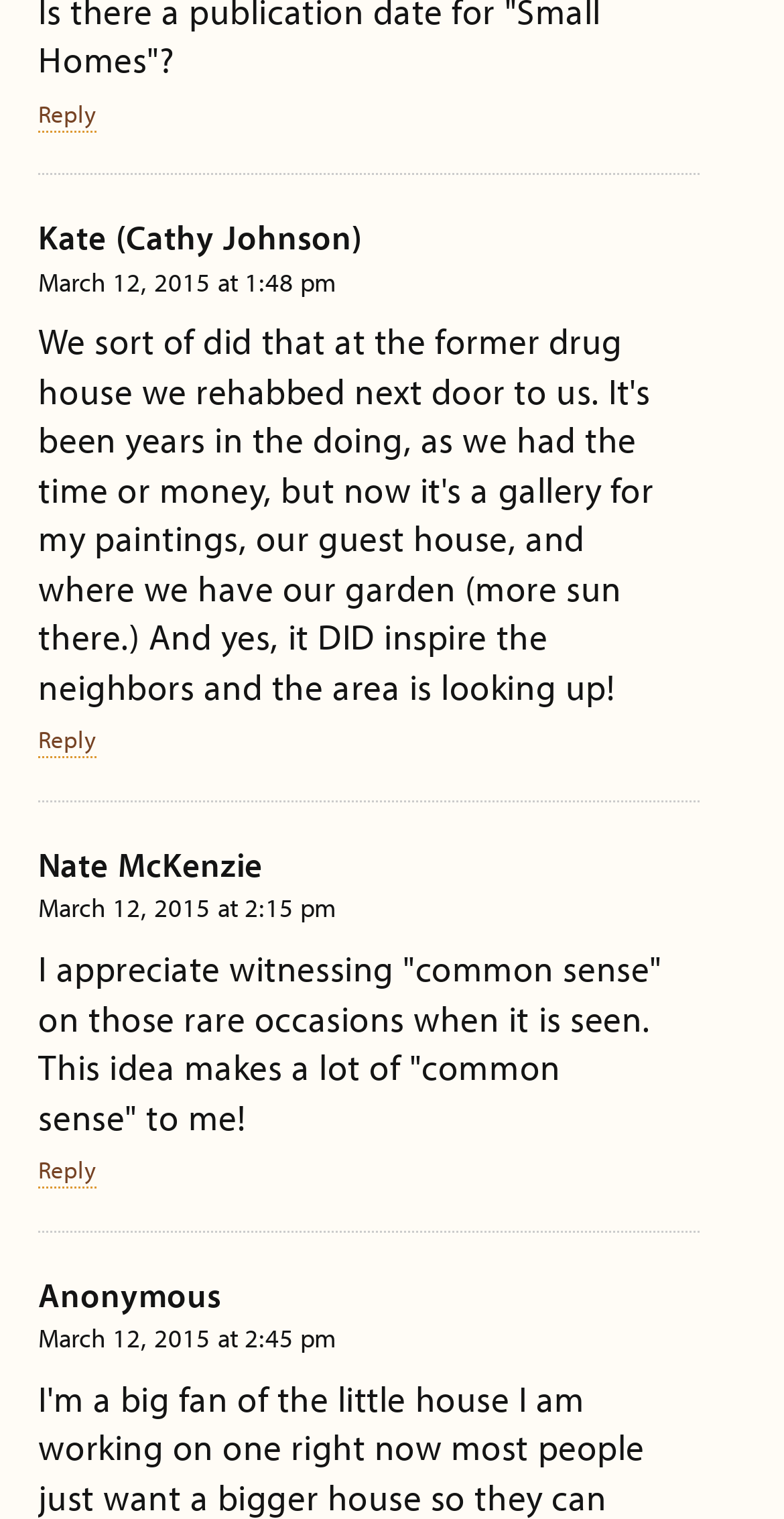Identify the bounding box coordinates of the clickable region necessary to fulfill the following instruction: "View Anonymous's post". The bounding box coordinates should be four float numbers between 0 and 1, i.e., [left, top, right, bottom].

[0.049, 0.838, 0.282, 0.866]